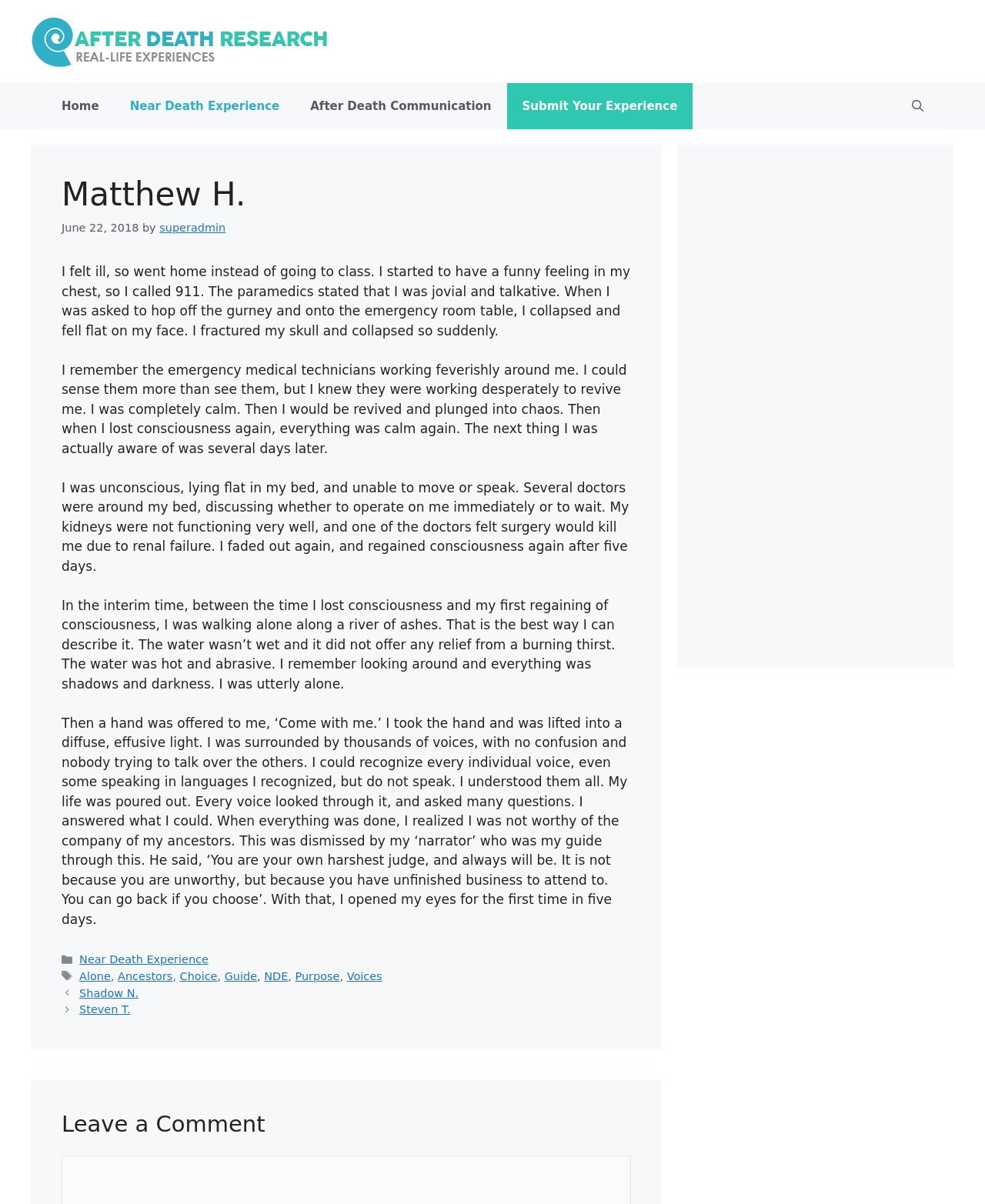Give a one-word or short phrase answer to this question: 
What was the author's feeling when they were being revived?

calm